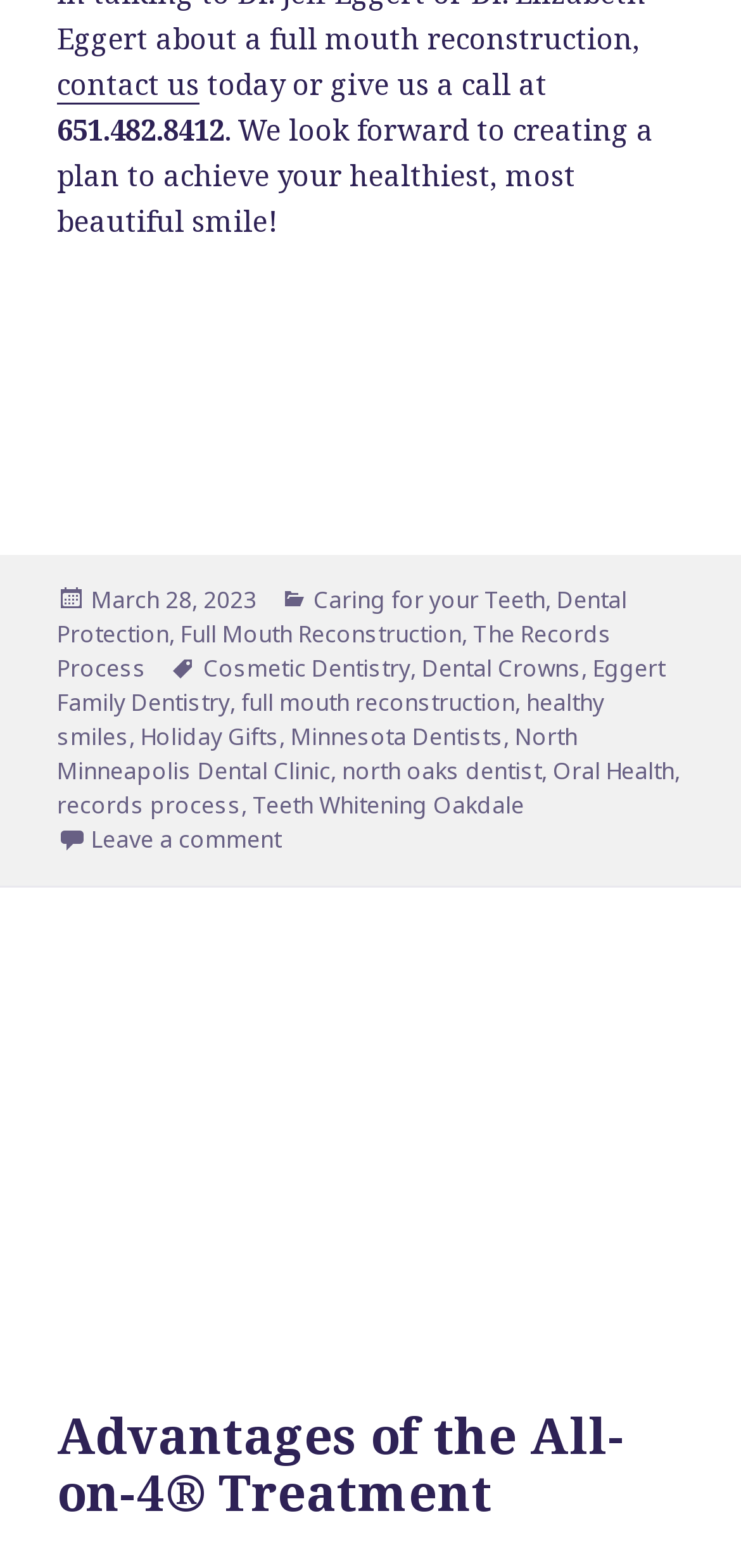What is the phone number to call?
Based on the image, give a concise answer in the form of a single word or short phrase.

651.482.8412